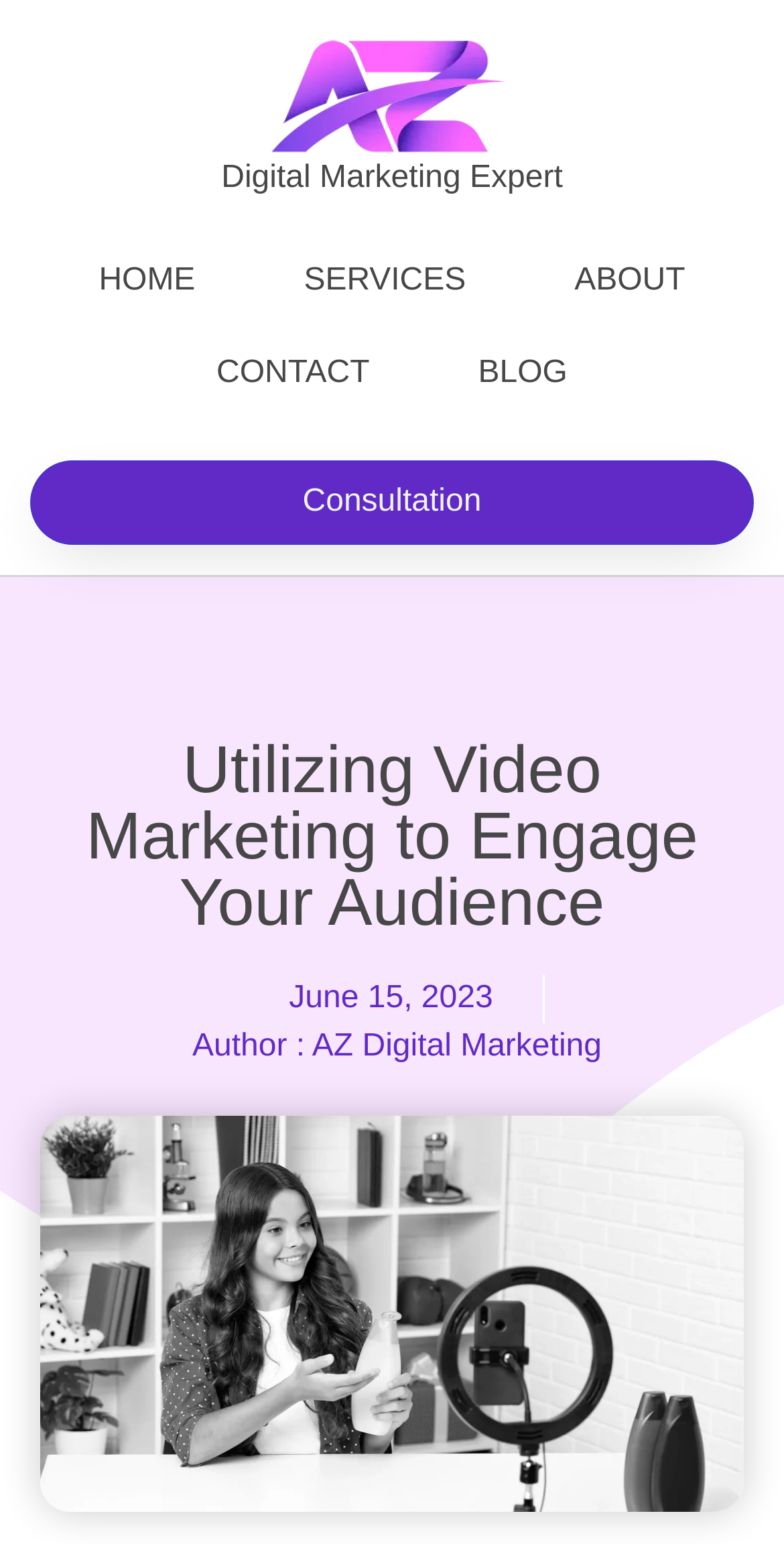Elaborate on the information and visuals displayed on the webpage.

The webpage is about utilizing video marketing to engage audiences, with a focus on planning, producing, optimizing, and measuring the success of video content. 

At the top left of the page, there is a link to "AZ Digital Marketing Expert USA - SEO, Web Design, Ads, Email, Consulting" accompanied by an image with the same description. To the right of this link, there is another link to "Digital Marketing Expert". 

Below these links, there is a navigation menu with five links: "HOME", "SERVICES", "ABOUT", "CONTACT", and "BLOG", which are evenly spaced across the page. 

Further down, there is a prominent heading that reads "Utilizing Video Marketing to Engage Your Audience". Below this heading, there is a link to "Consultation" on the left side of the page. 

On the right side of the page, there is a static text element displaying the date "June 15, 2023". Below this date, there is a link to the author, "AZ Digital Marketing". 

At the bottom of the page, there is a large image related to "Utilizing Video Marketing to Engage Your Audience", which takes up most of the page's width.